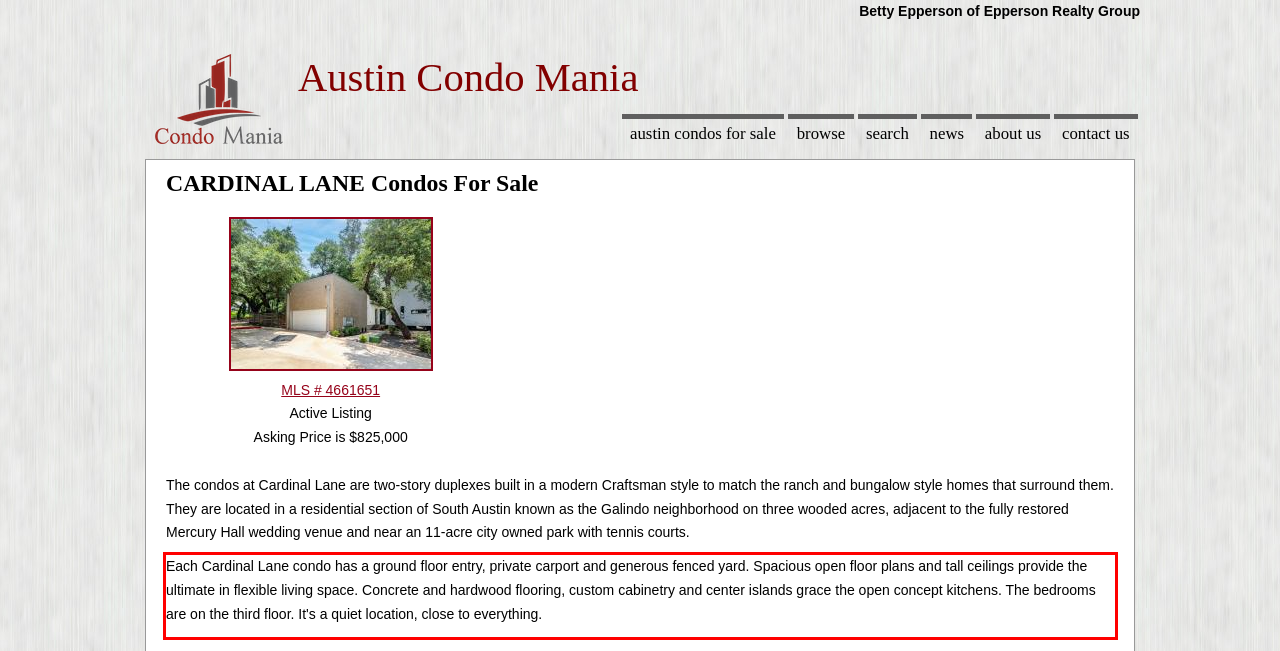In the screenshot of the webpage, find the red bounding box and perform OCR to obtain the text content restricted within this red bounding box.

Each Cardinal Lane condo has a ground floor entry, private carport and generous fenced yard. Spacious open floor plans and tall ceilings provide the ultimate in flexible living space. Concrete and hardwood flooring, custom cabinetry and center islands grace the open concept kitchens. The bedrooms are on the third floor. It's a quiet location, close to everything.